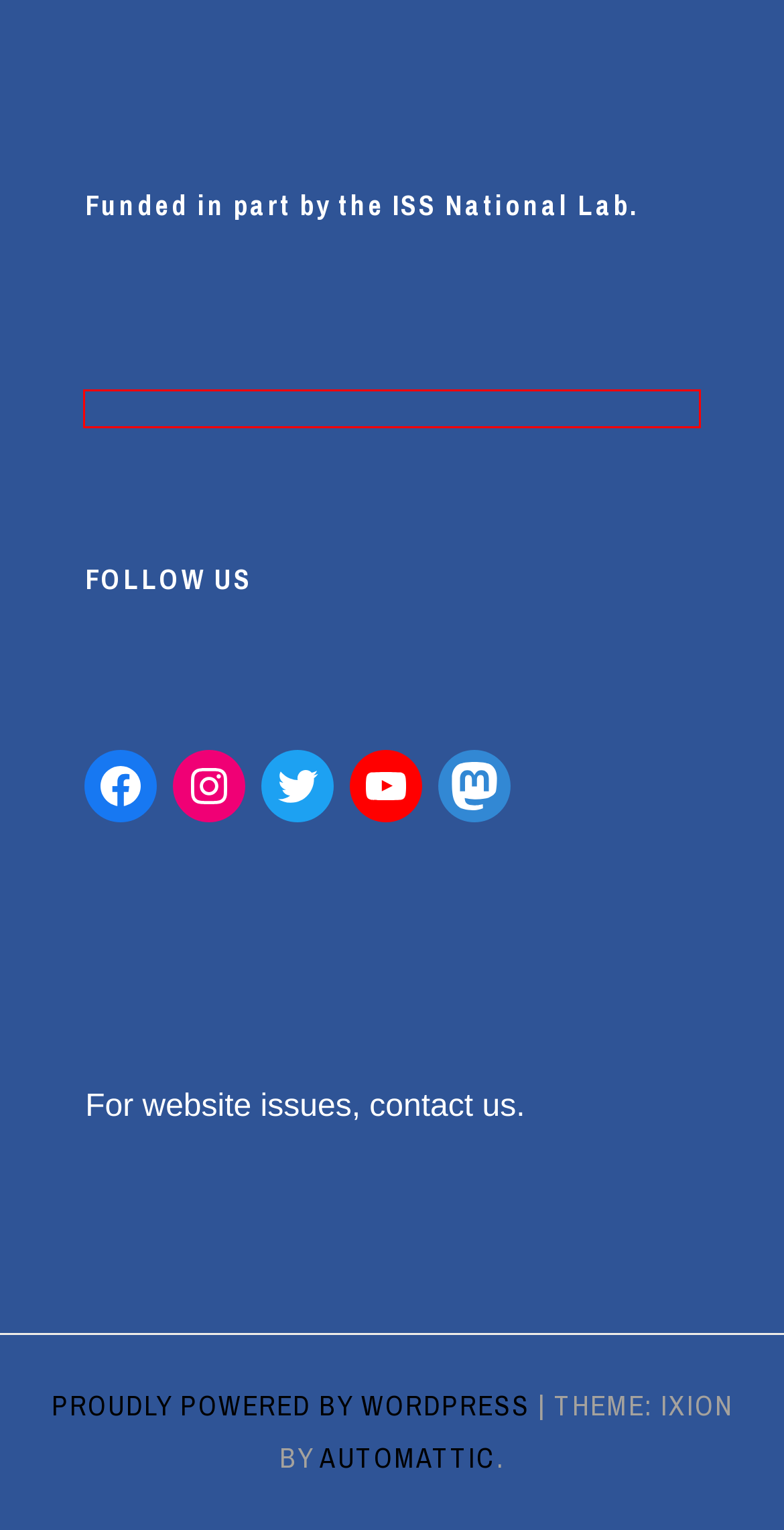Examine the screenshot of the webpage, noting the red bounding box around a UI element. Pick the webpage description that best matches the new page after the element in the red bounding box is clicked. Here are the candidates:
A. ARISS Weekly Status Report – 10/25/2021 – ARISS | Amateur Radio on the International Space Station
B. International Space Station National Laboratory
C. Weekly Reports – ARISS | Amateur Radio on the International Space Station
D. ARISS - Amateur Radio on ISS (@ARISS_Intl@mastodon.hams.social) - mastodon.hams.social
E. ARISS | Amateur Radio on the International Space Station
F. Automattic – Making the web a better place
G. STEM Education | Space Station Explorers | ISS National Lab
H. cmejackson500 – ARISS | Amateur Radio on the International Space Station

B